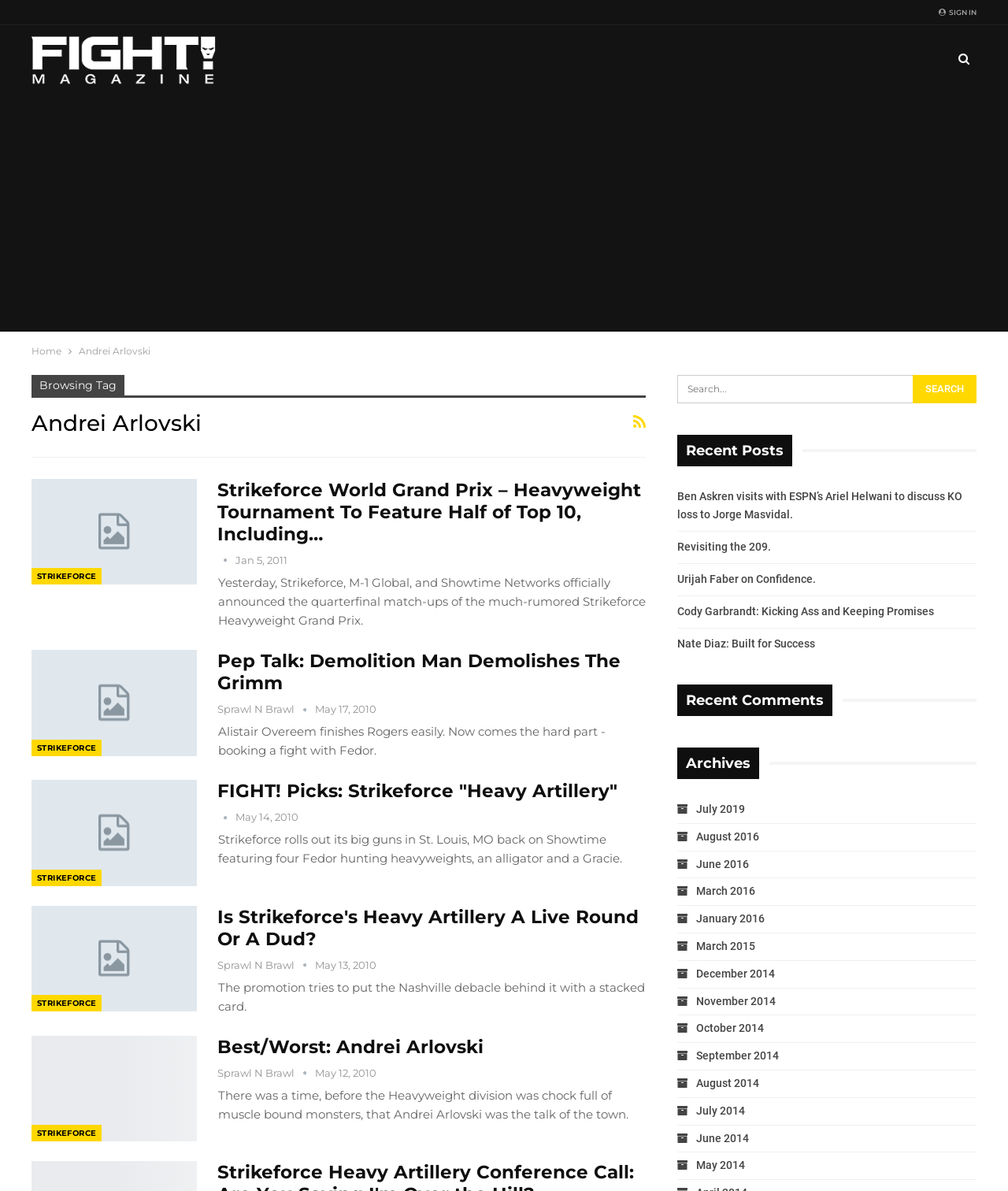What is the topic of the article with the heading 'Strikeforce World Grand Prix – Heavyweight Tournament To Feature Half of Top 10, Including…'?
By examining the image, provide a one-word or phrase answer.

Strikeforce Heavyweight Grand Prix